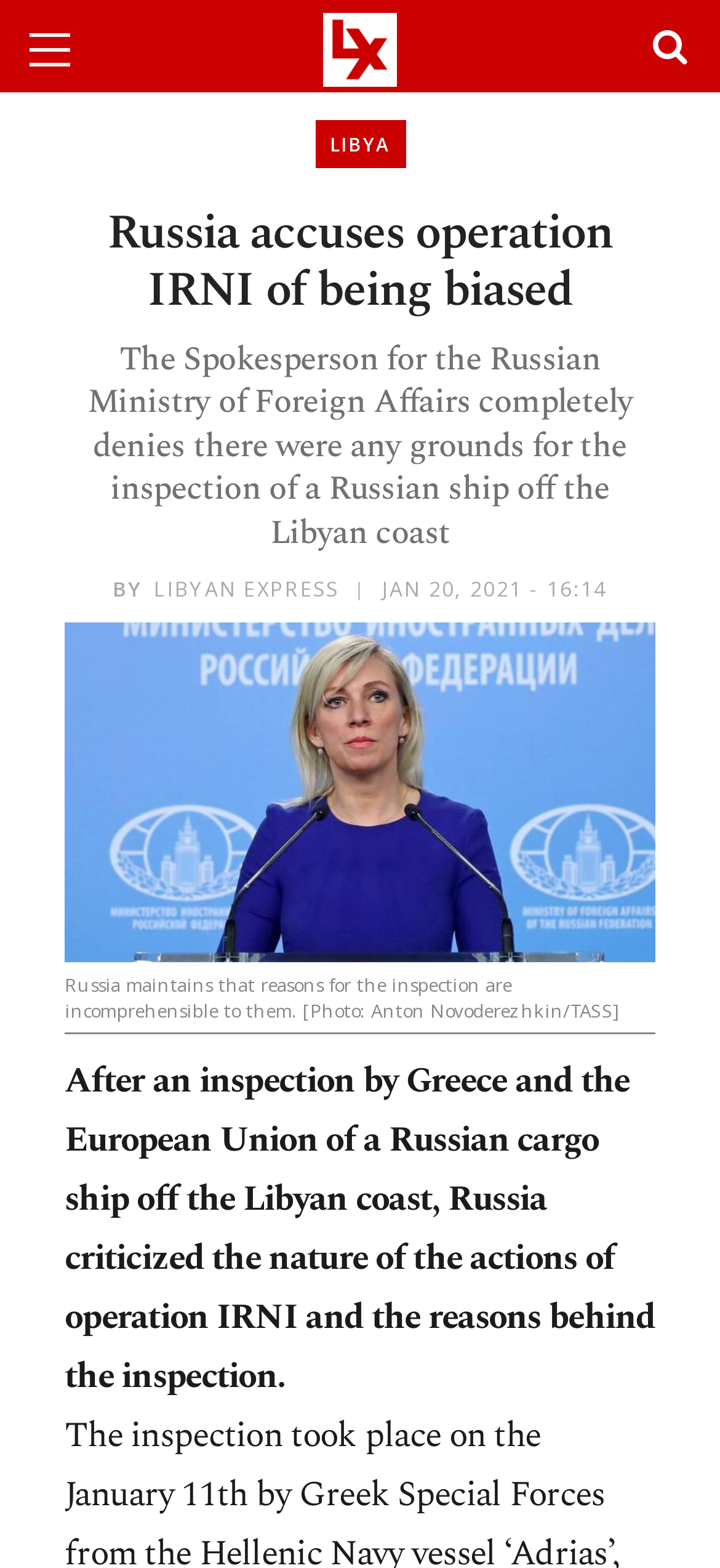What is the name of the operation criticized?
Can you provide a detailed and comprehensive answer to the question?

The heading 'Russia accuses operation IRNI of being biased' and the text 'Russia criticized the nature of the actions of operation IRNI and the reasons behind the inspection.' both mention operation IRNI as the operation being criticized.